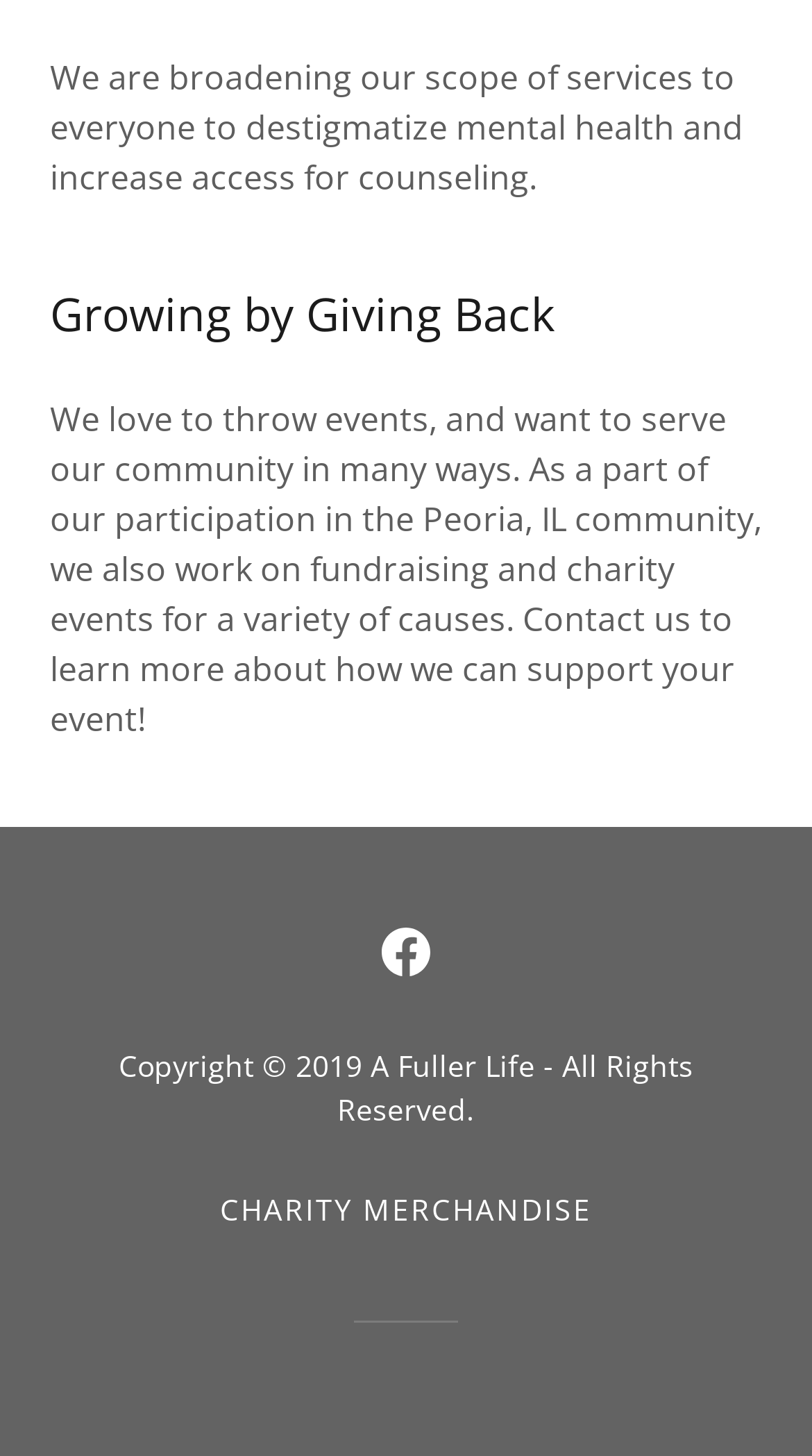Please use the details from the image to answer the following question comprehensively:
What is the organization's goal for mental health?

The organization's goal for mental health is to destigmatize it, as stated in the StaticText element 'We are broadening our scope of services to everyone to destigmatize mental health and increase access for counseling.'